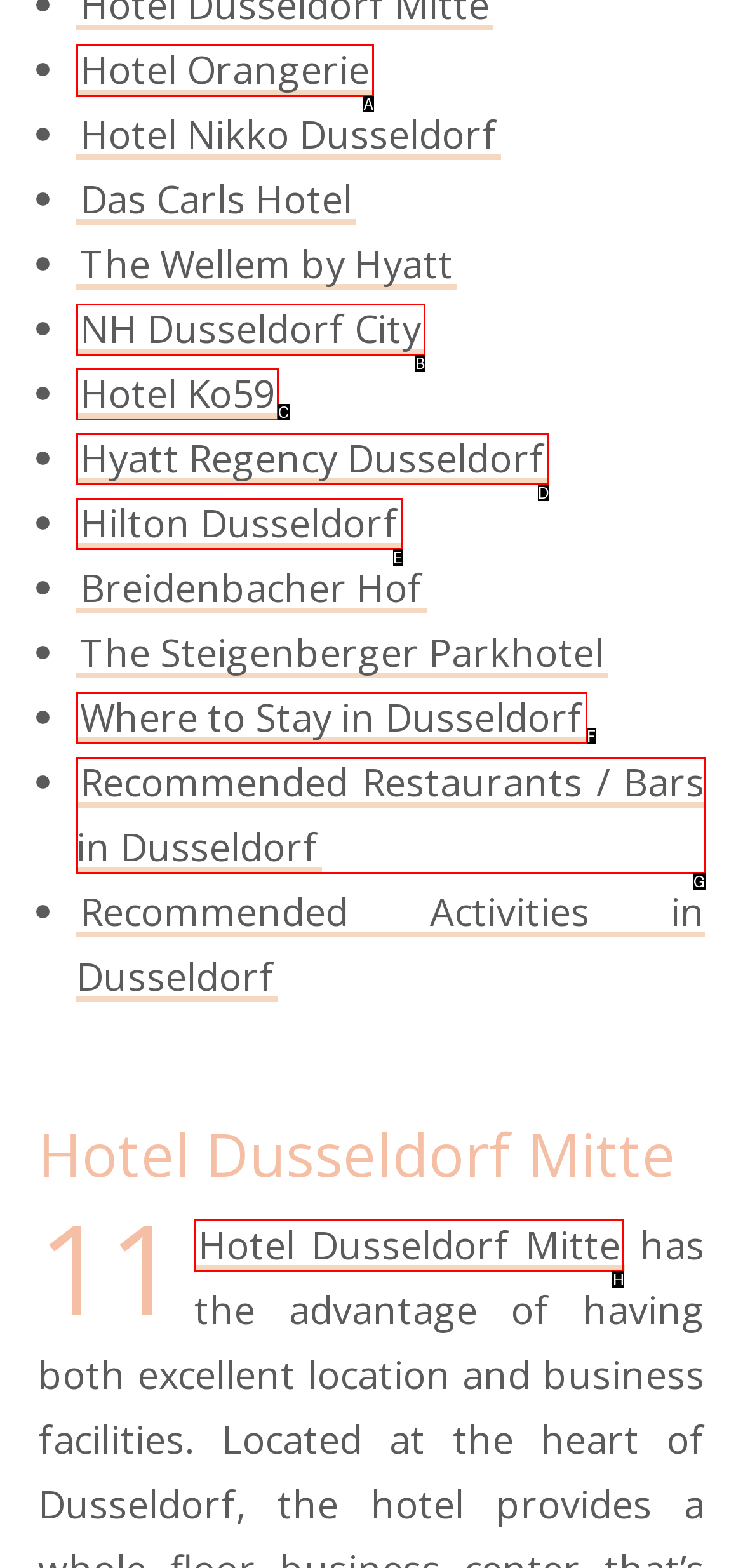Choose the UI element to click on to achieve this task: Visit Hotel Dusseldorf Mitte. Reply with the letter representing the selected element.

H